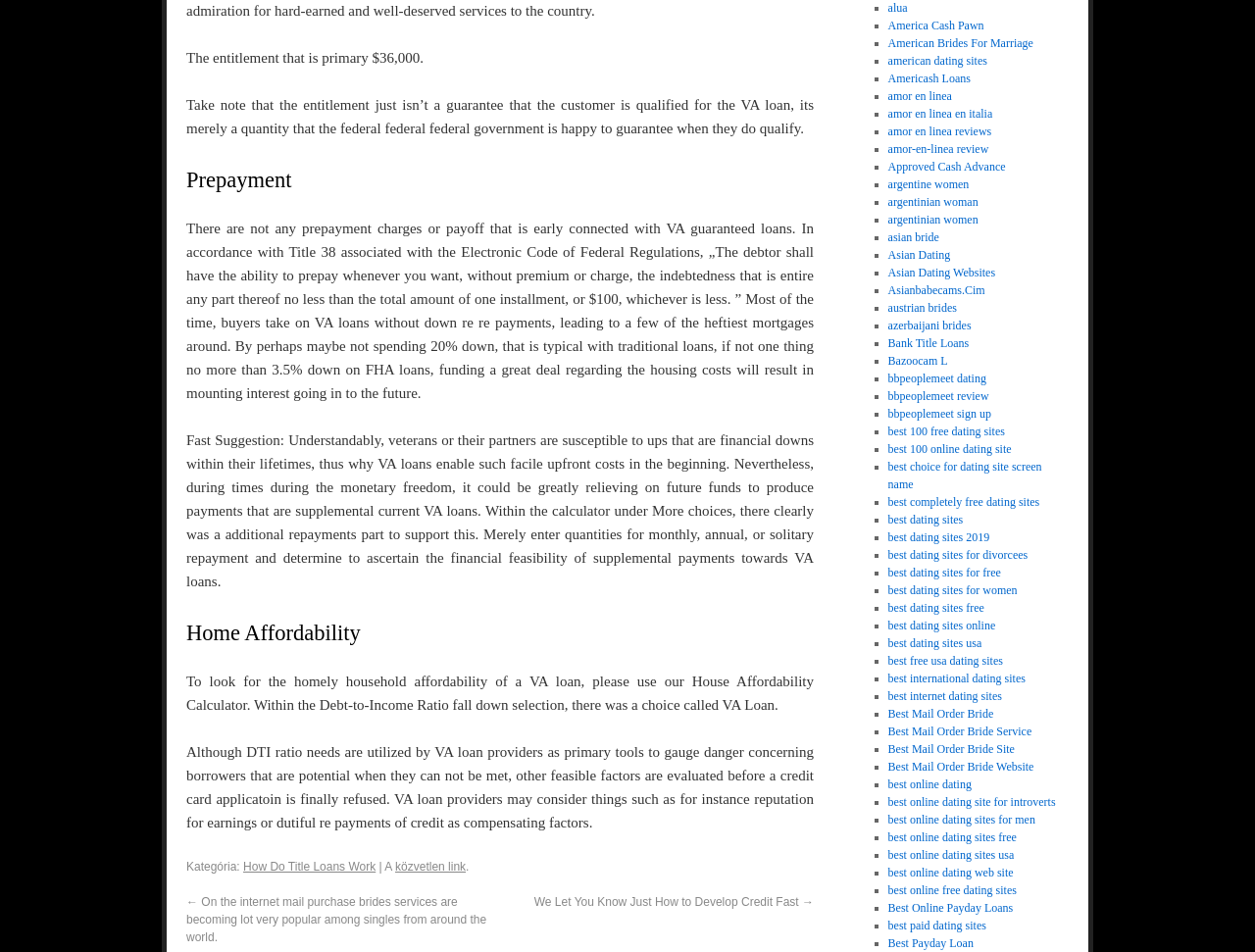What is the primary entitlement amount?
Using the image as a reference, answer with just one word or a short phrase.

$36,000